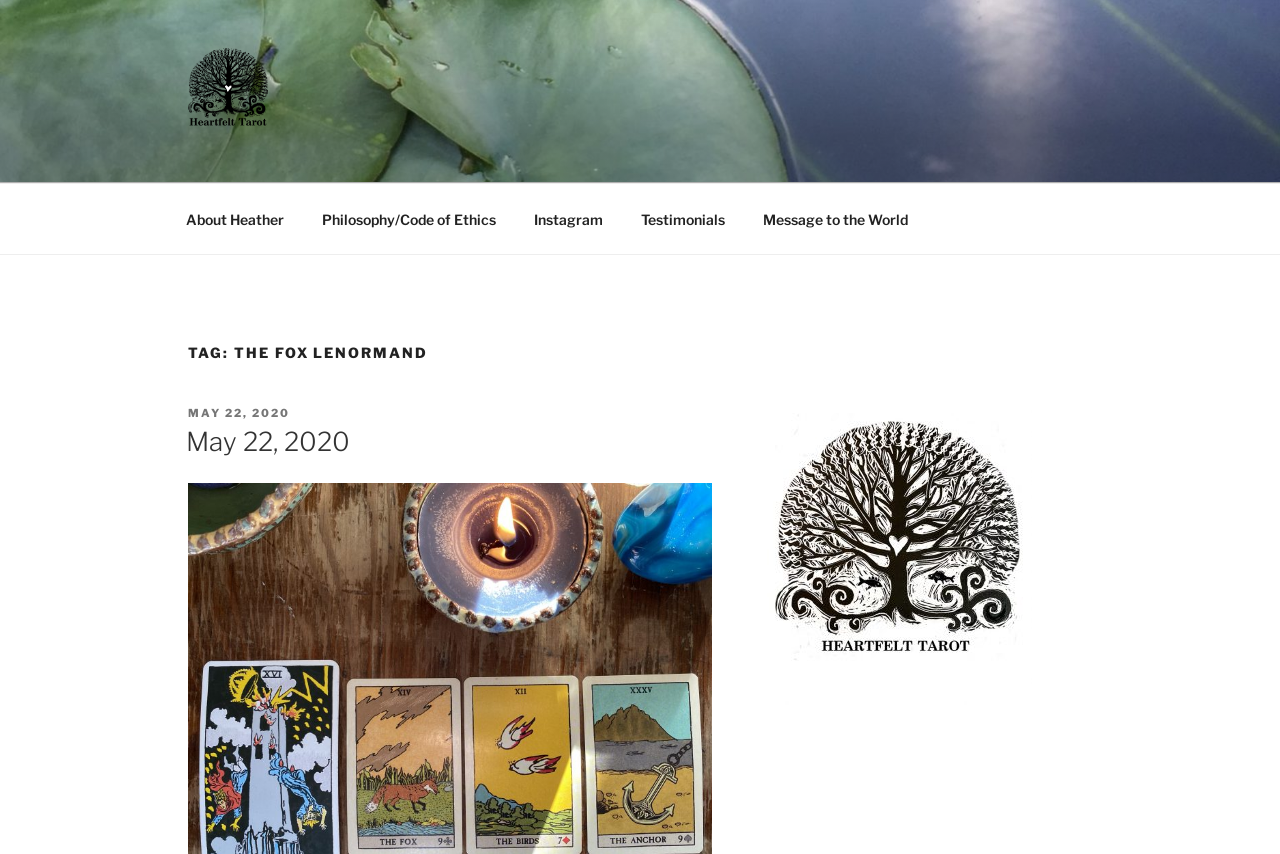Consider the image and give a detailed and elaborate answer to the question: 
What is the purpose of the sidebar?

I found a complementary element 'Blog Sidebar', which suggests that the sidebar is used for blog-related content or functionality.